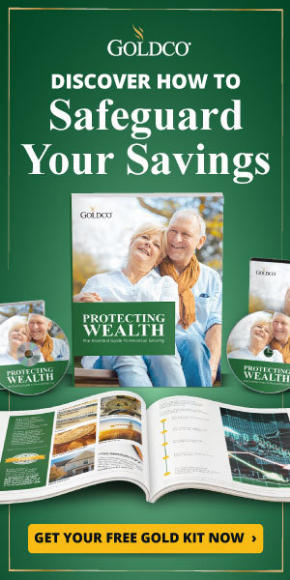What is the emotional state of the couple in the image?
We need a detailed and exhaustive answer to the question. Please elaborate.

The caption describes the couple as appearing 'happy and secure', symbolizing the peace of mind associated with wealth protection, implying that they are in a state of emotional well-being.